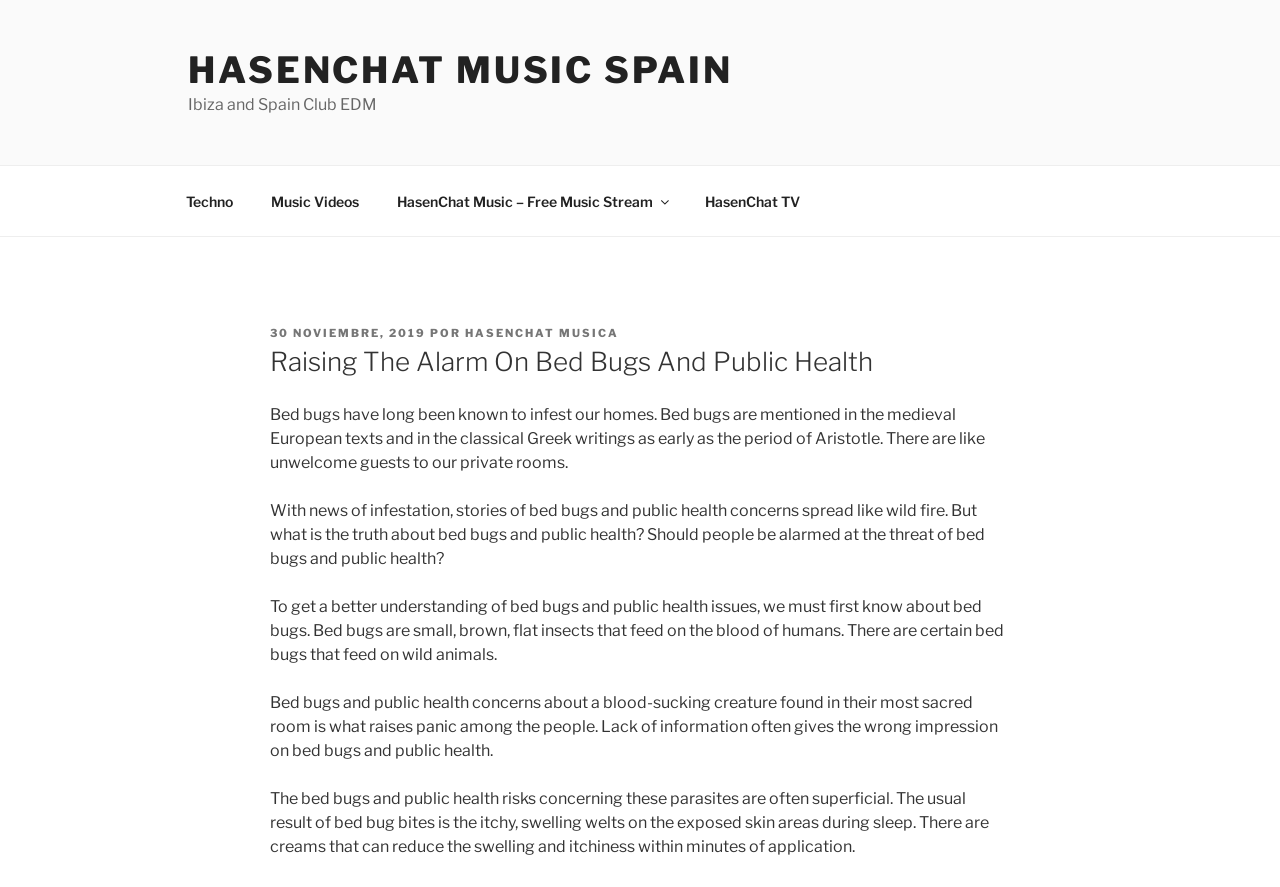Determine the bounding box for the described HTML element: "WFCP 2022 Congress". Ensure the coordinates are four float numbers between 0 and 1 in the format [left, top, right, bottom].

None